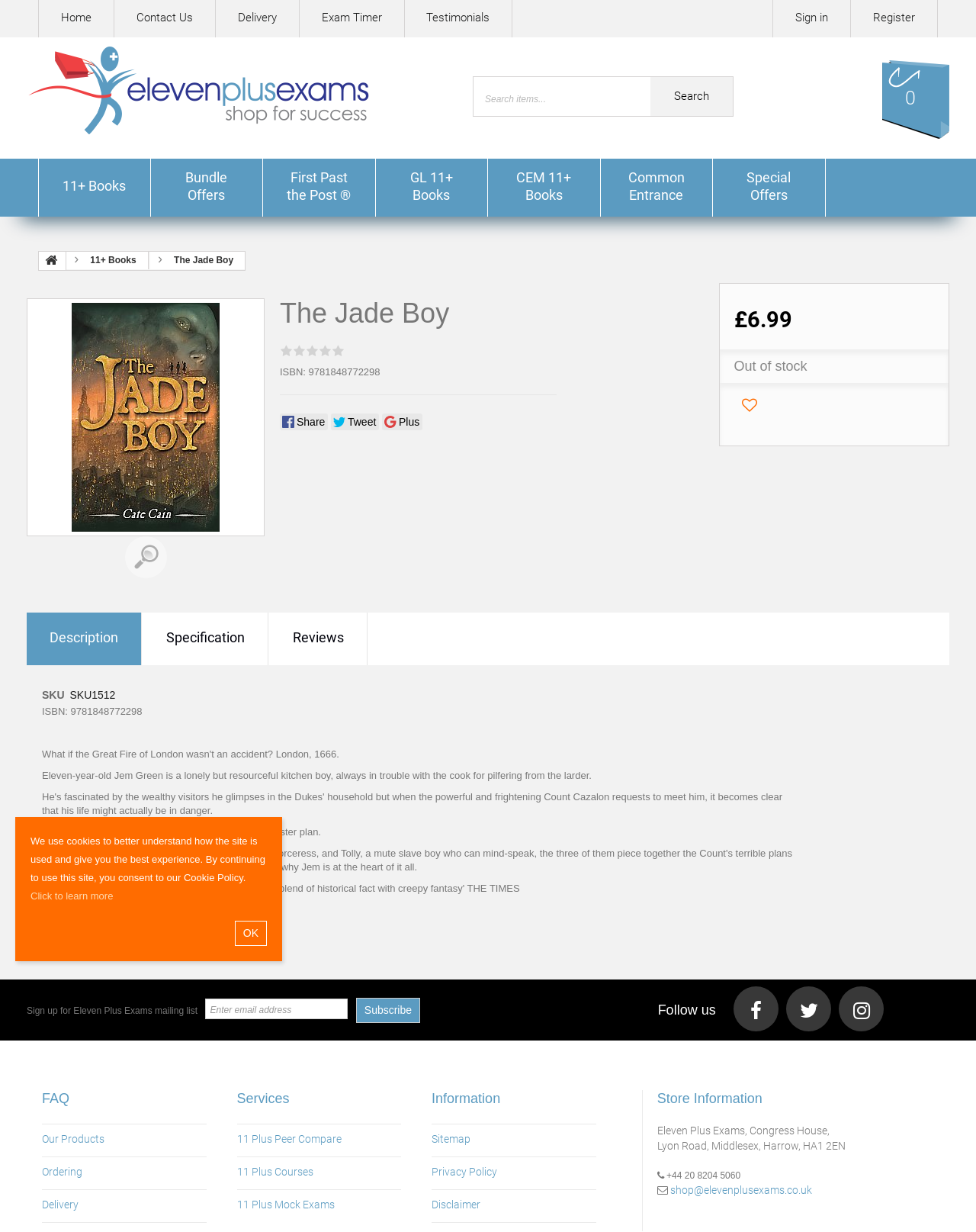Can you show the bounding box coordinates of the region to click on to complete the task described in the instruction: "Subscribe to the mailing list"?

[0.365, 0.81, 0.431, 0.83]